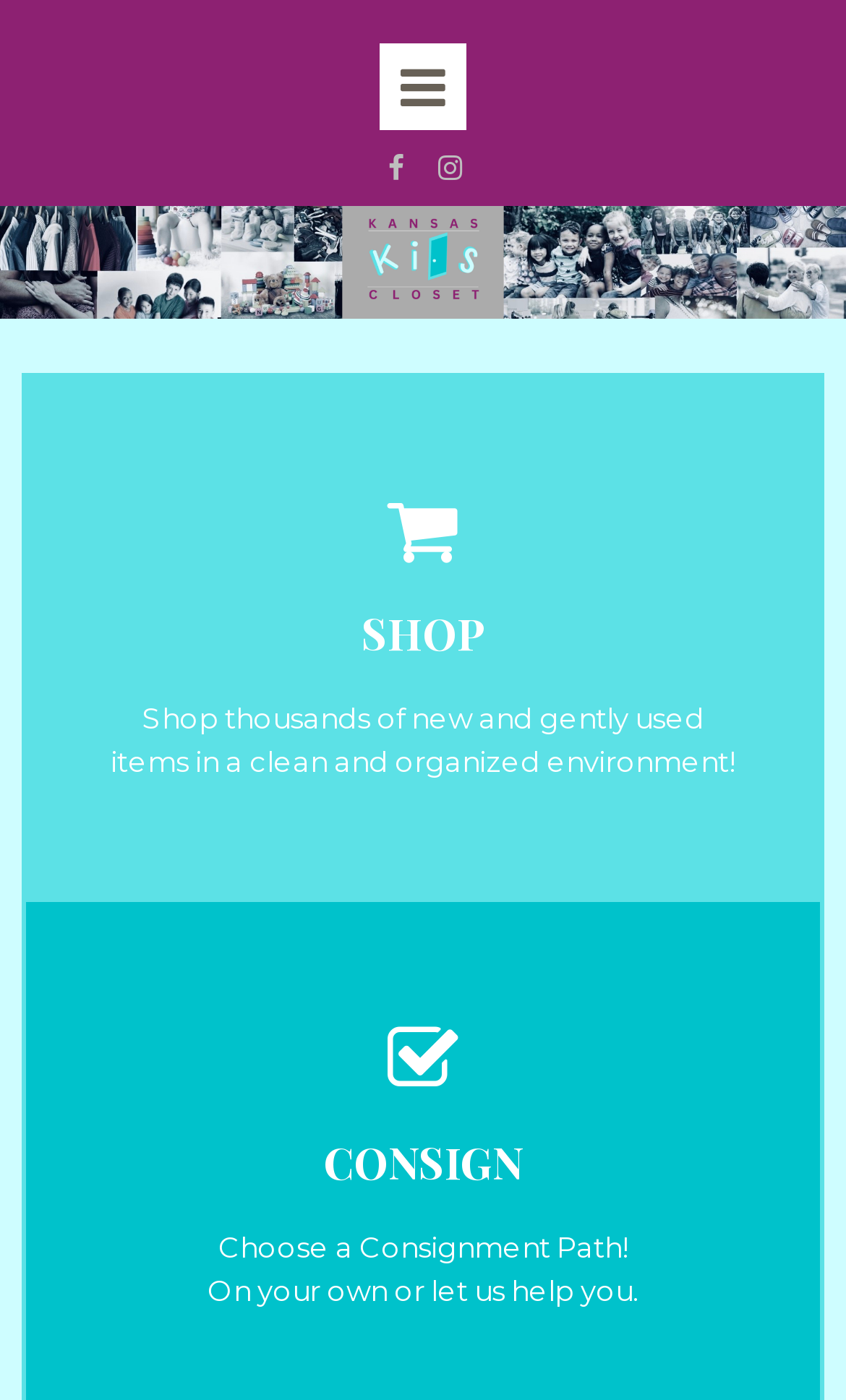Find the coordinates for the bounding box of the element with this description: "parent_node: HOME".

None